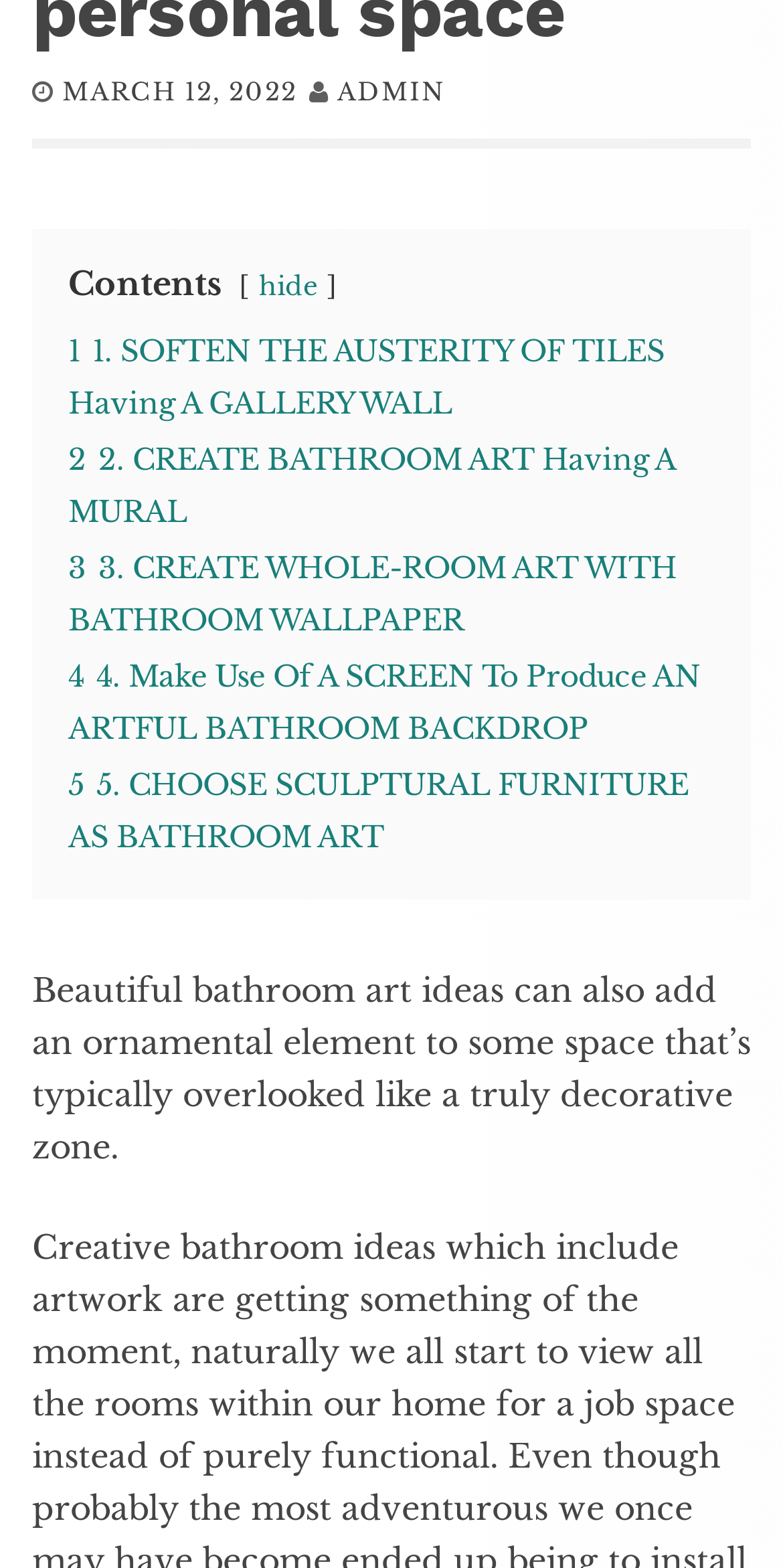Based on the element description: "Articles", identify the bounding box coordinates for this UI element. The coordinates must be four float numbers between 0 and 1, listed as [left, top, right, bottom].

None